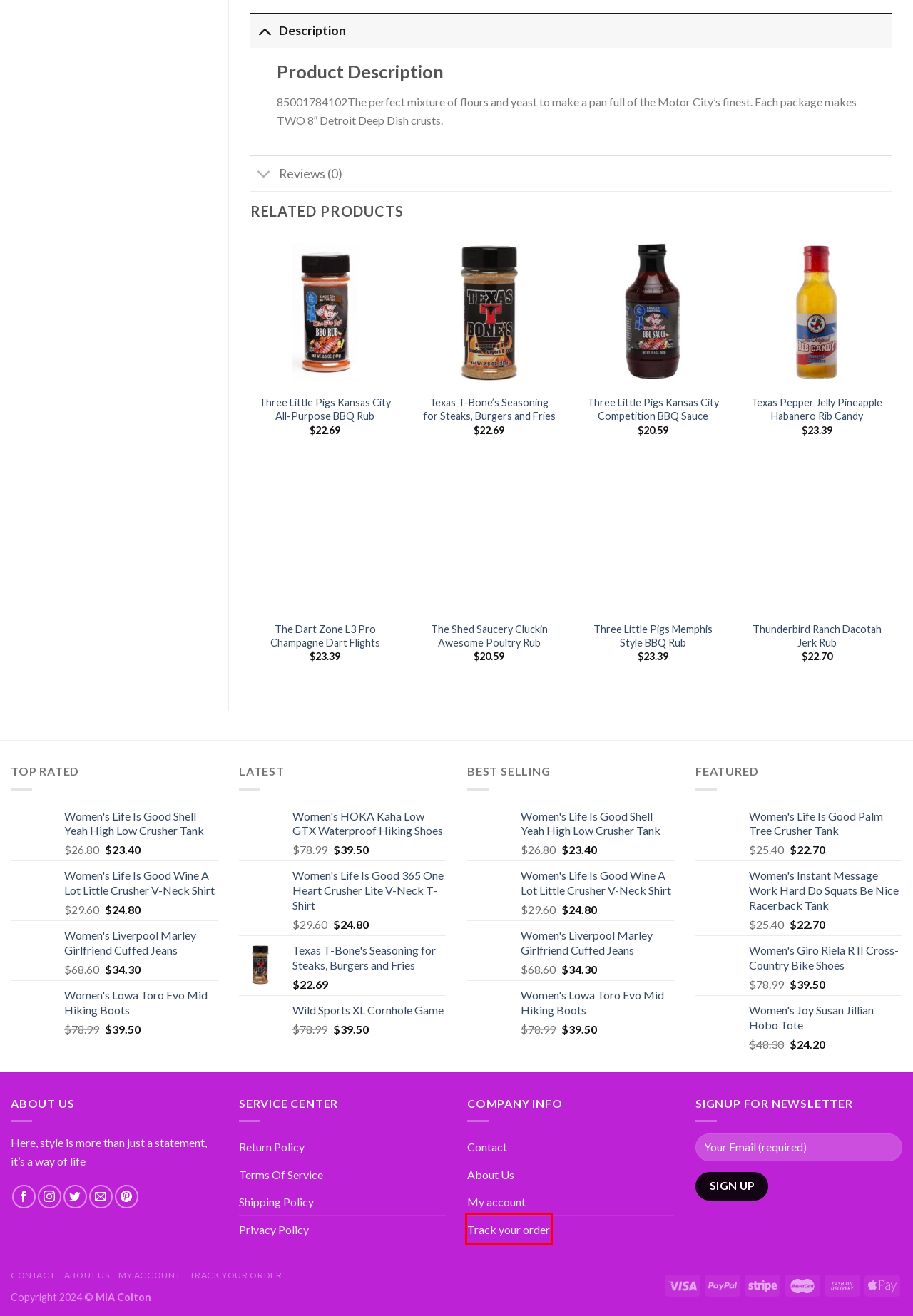You see a screenshot of a webpage with a red bounding box surrounding an element. Pick the webpage description that most accurately represents the new webpage after interacting with the element in the red bounding box. The options are:
A. Jacket Archives - MYFASHIONPLAY
B. Thunderbird Ranch Dacotah Jerk Rub - MYFASHIONPLAY
C. The Dart Zone L3 Pro Champagne Dart Flights - MYFASHIONPLAY
D. Track your order - MYFASHIONPLAY
E. Shipping Policy - MYFASHIONPLAY
F. Texas T-Bone's Seasoning for Steaks, Burgers and Fries - MYFASHIONPLAY
G. Texas Pepper Jelly Pineapple Habanero Rib Candy - MYFASHIONPLAY
H. Return Policy - MYFASHIONPLAY

D